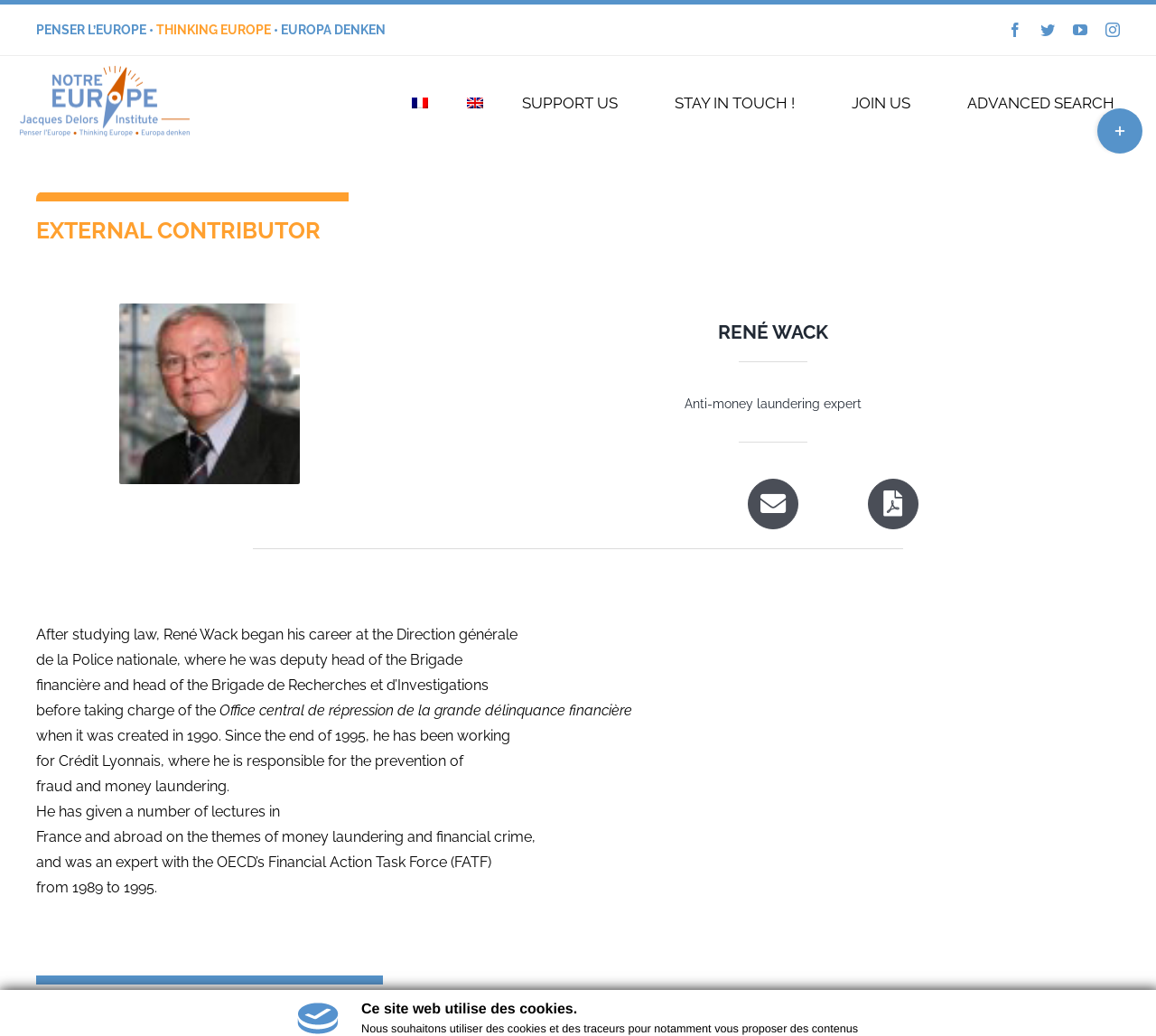Identify the bounding box coordinates of the region that should be clicked to execute the following instruction: "Switch to English".

[0.396, 0.054, 0.426, 0.141]